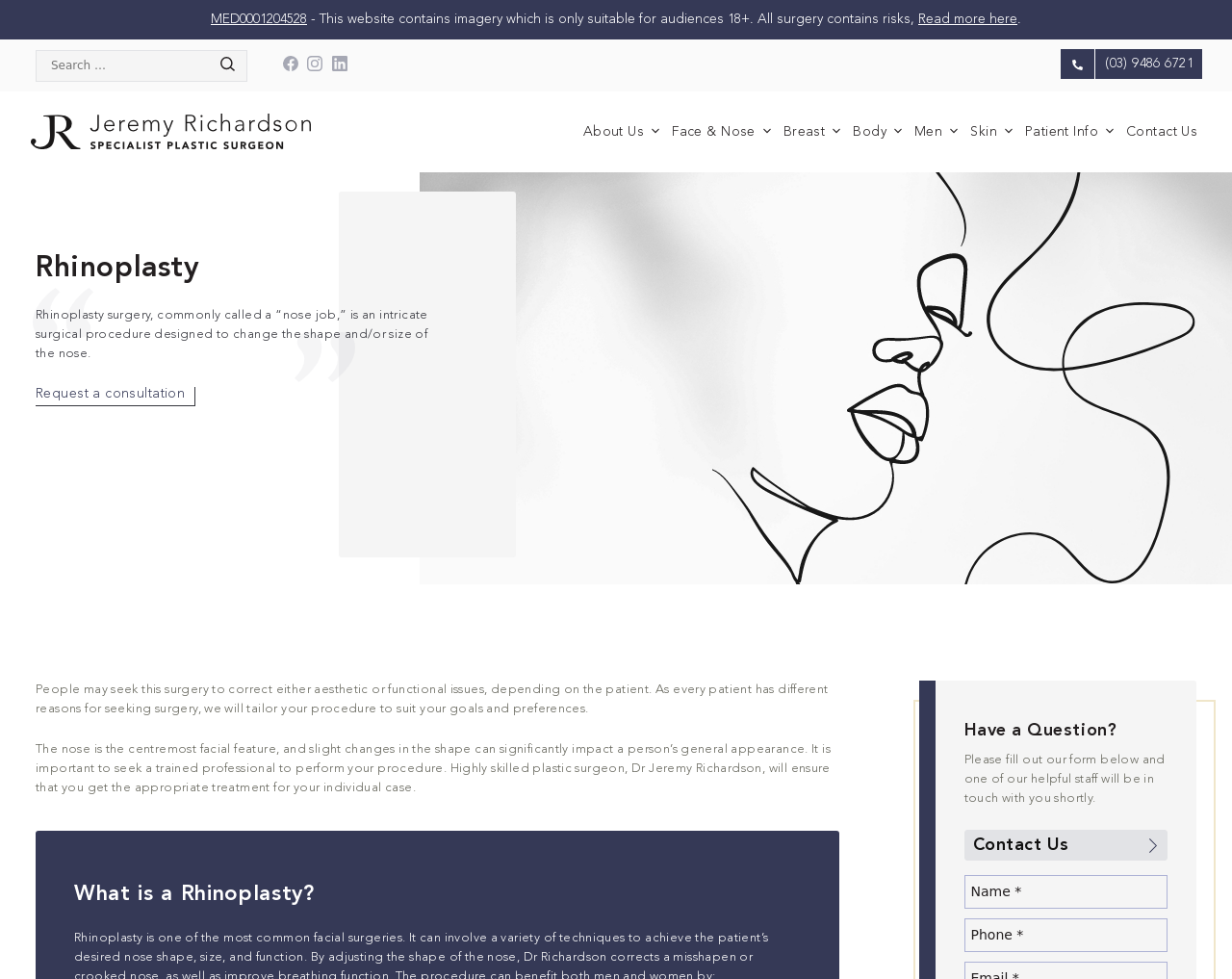Locate the coordinates of the bounding box for the clickable region that fulfills this instruction: "Search for something".

[0.029, 0.051, 0.201, 0.083]